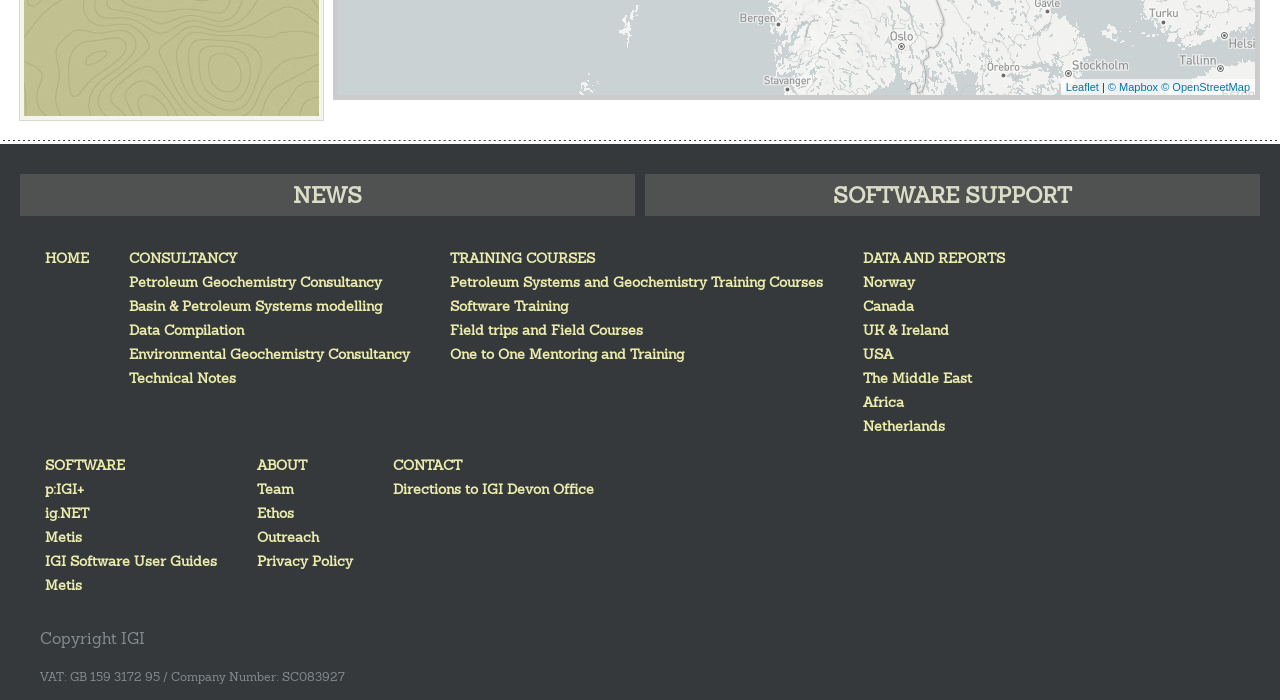Locate the bounding box coordinates of the element that needs to be clicked to carry out the instruction: "Access Software Training". The coordinates should be given as four float numbers ranging from 0 to 1, i.e., [left, top, right, bottom].

[0.348, 0.42, 0.448, 0.454]